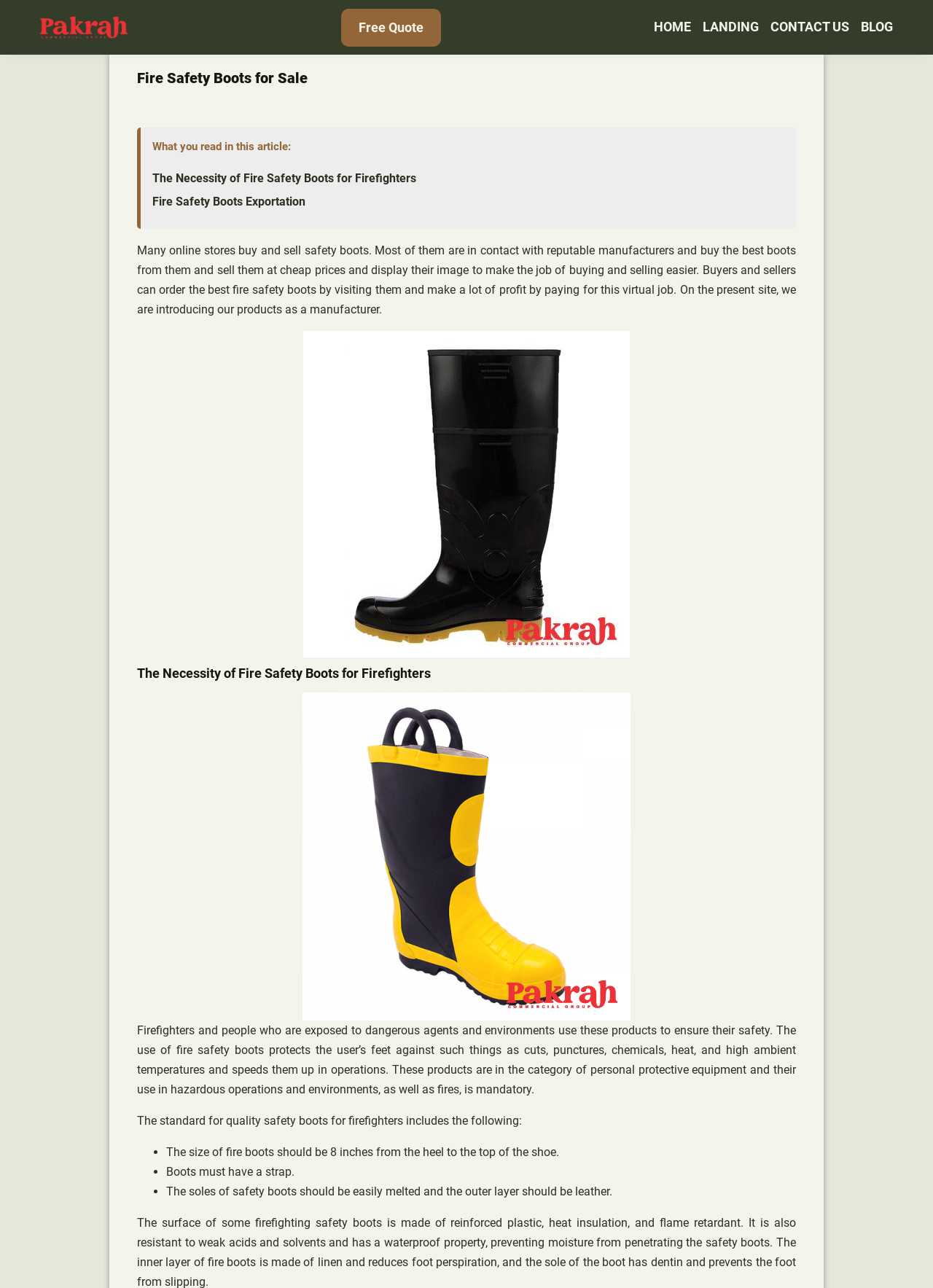Who is the target audience for buying fire safety boots?
Based on the screenshot, give a detailed explanation to answer the question.

The webpage mentions that buyers and sellers can order the best fire safety boots by visiting the website and make a profit by paying for this virtual job, indicating that the target audience is both buyers and sellers.